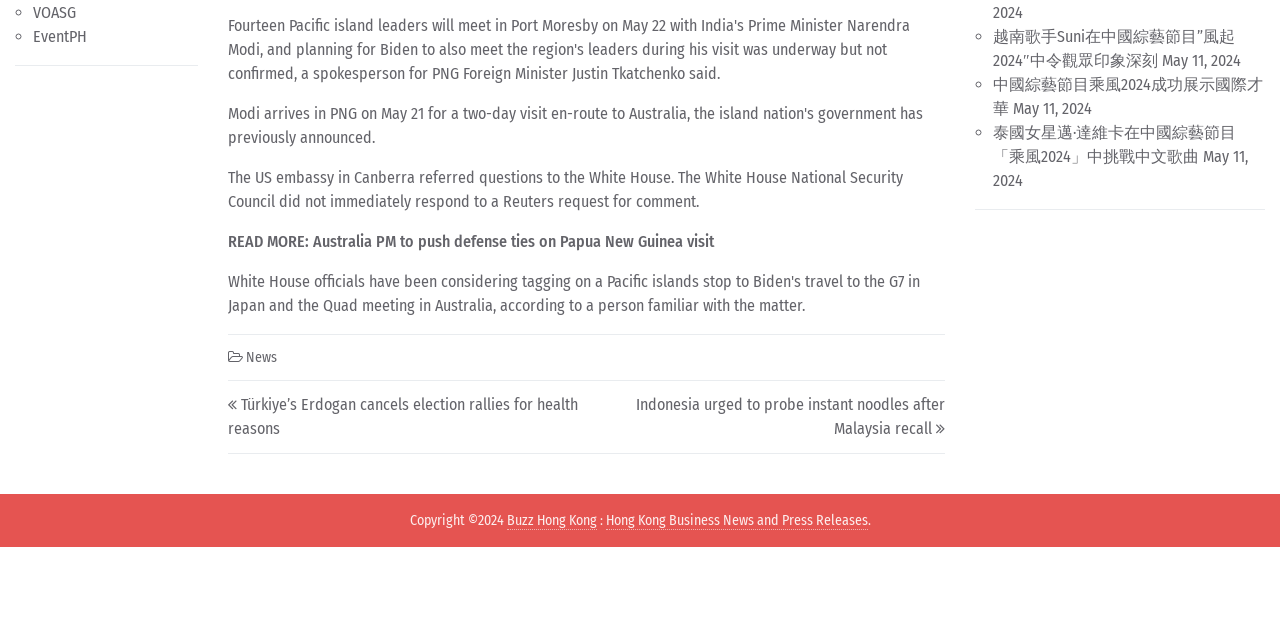Given the element description, predict the bounding box coordinates in the format (top-left x, top-left y, bottom-right x, bottom-right y), using floating point numbers between 0 and 1: EventPH

[0.026, 0.042, 0.068, 0.072]